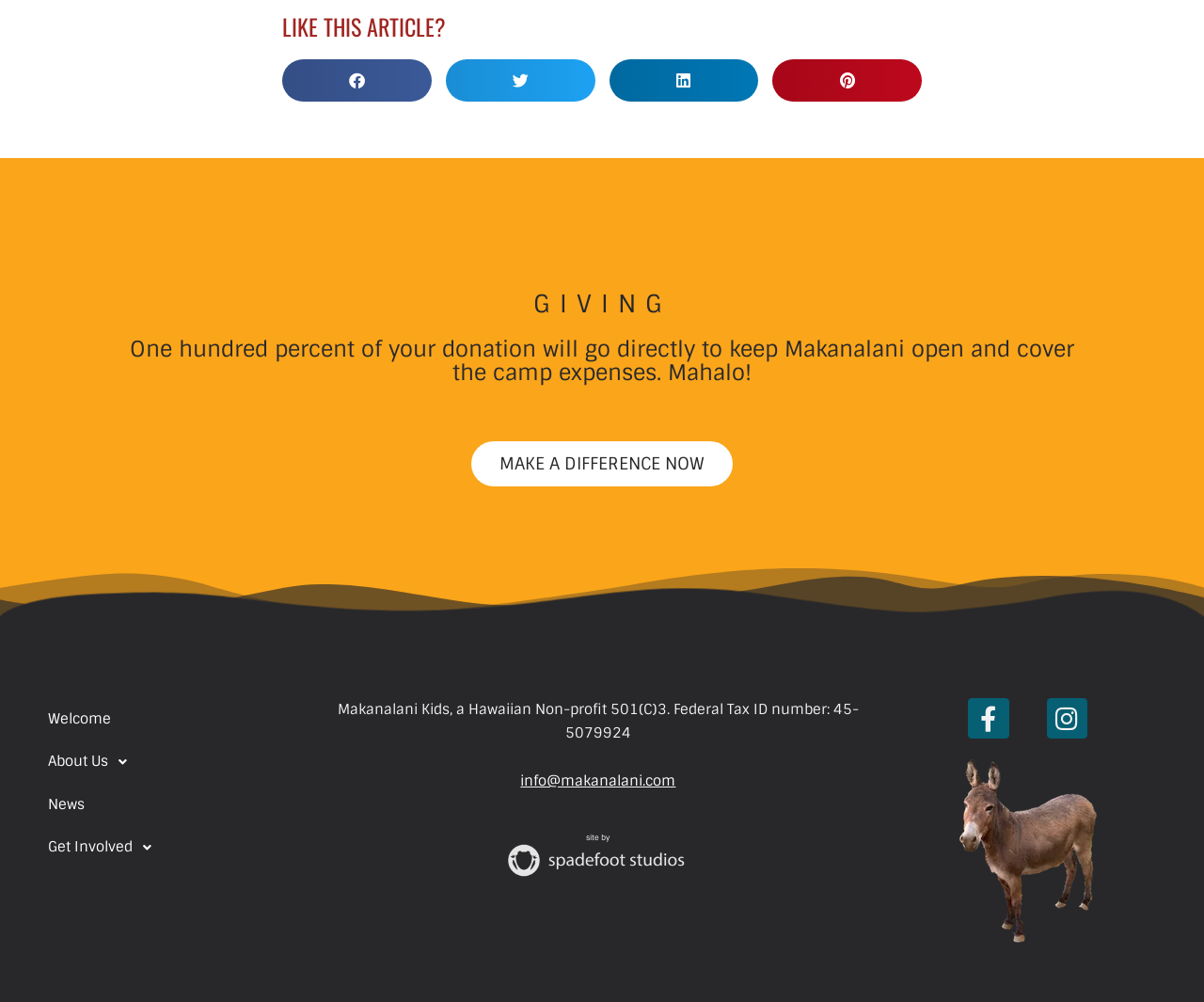Find the bounding box coordinates for the area that should be clicked to accomplish the instruction: "Check news".

[0.028, 0.782, 0.146, 0.824]